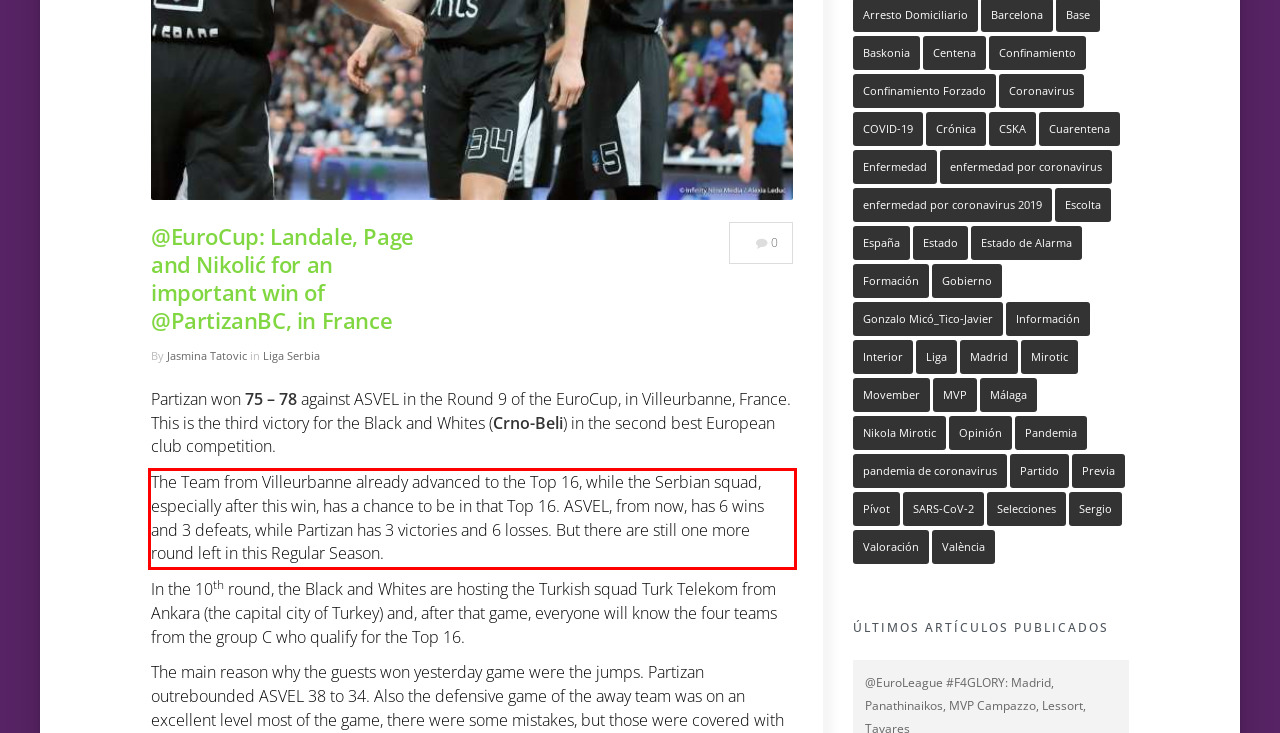You are given a screenshot of a webpage with a UI element highlighted by a red bounding box. Please perform OCR on the text content within this red bounding box.

The Team from Villeurbanne already advanced to the Top 16, while the Serbian squad, especially after this win, has a chance to be in that Top 16. ASVEL, from now, has 6 wins and 3 defeats, while Partizan has 3 victories and 6 losses. But there are still one more round left in this Regular Season.